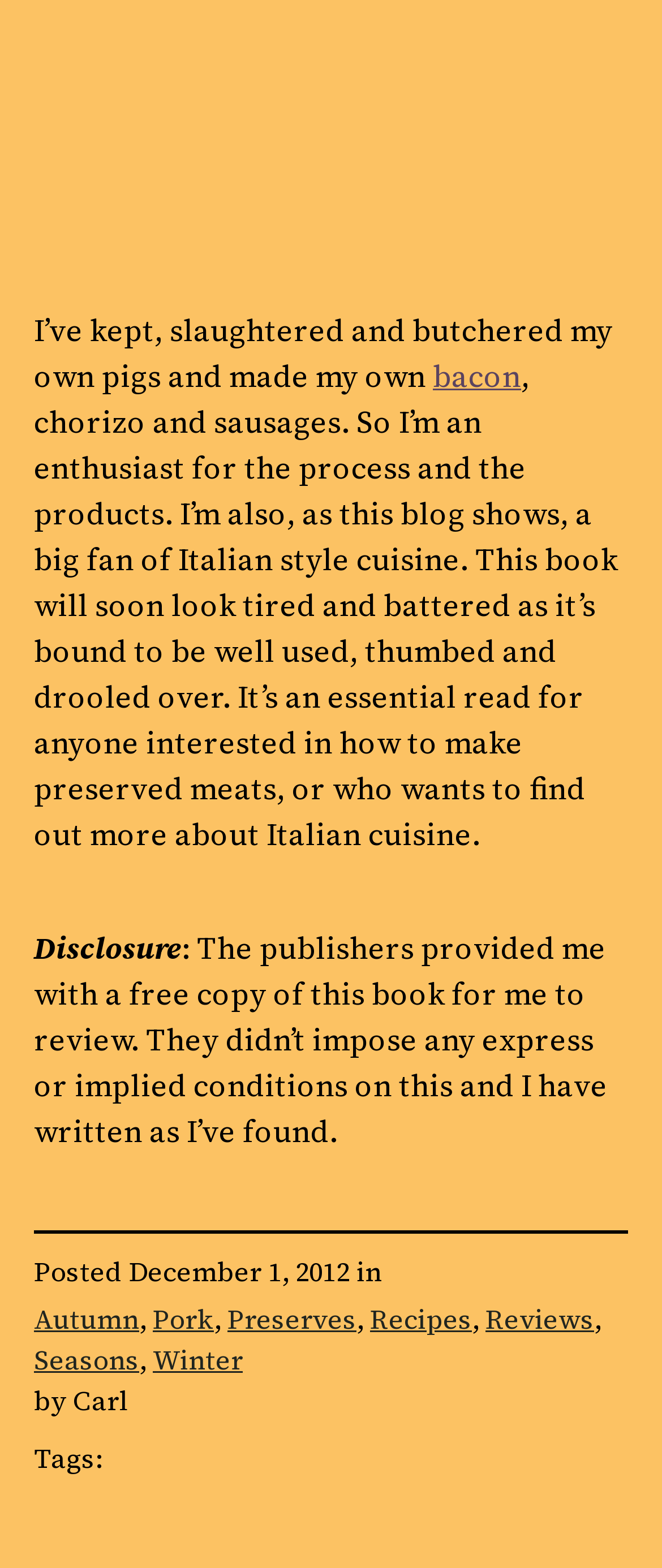Determine the bounding box coordinates of the target area to click to execute the following instruction: "Read the review of the book about Italian style cuisine."

[0.051, 0.226, 0.933, 0.546]